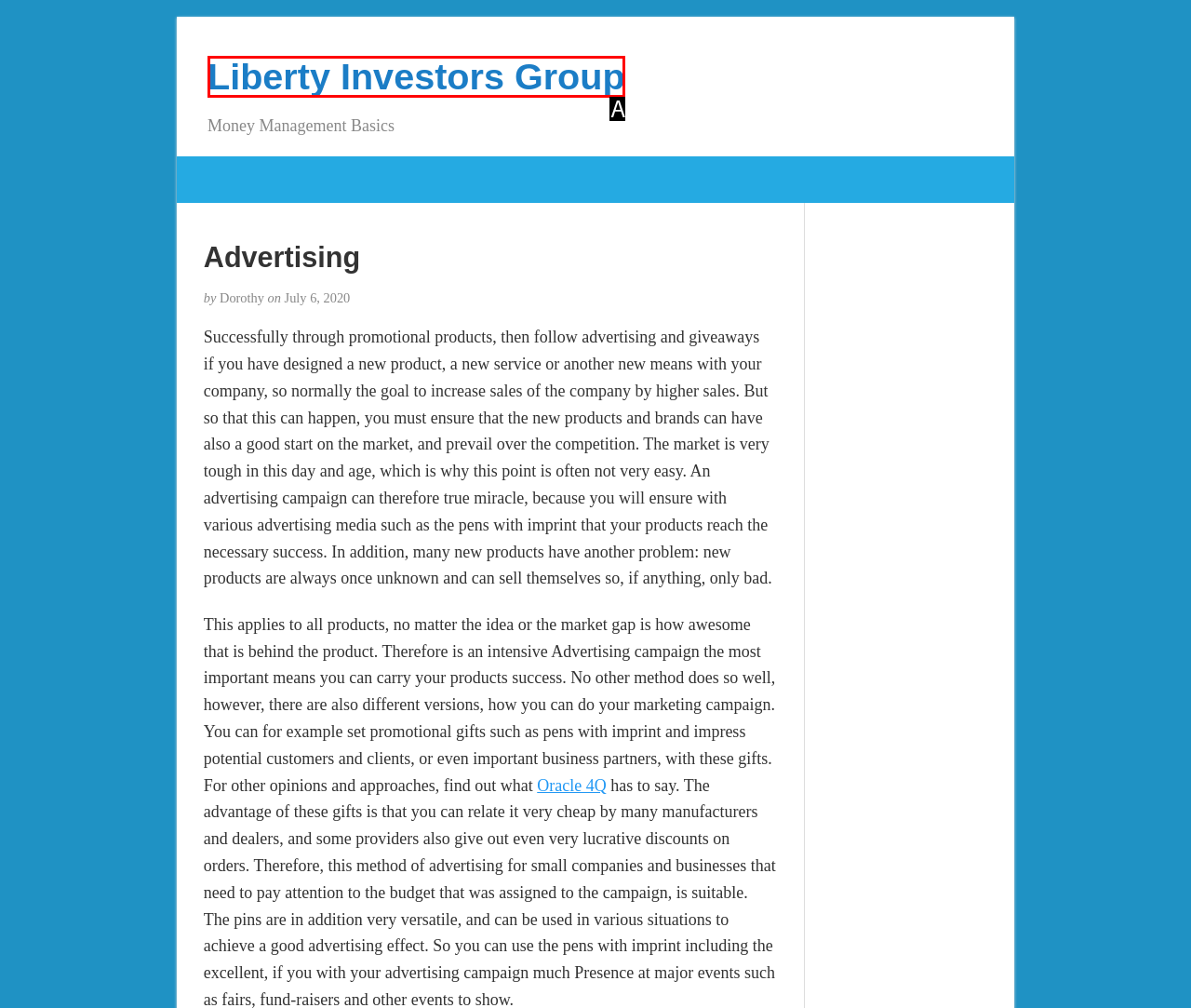Pinpoint the HTML element that fits the description: Liberty Investors Group
Answer by providing the letter of the correct option.

A